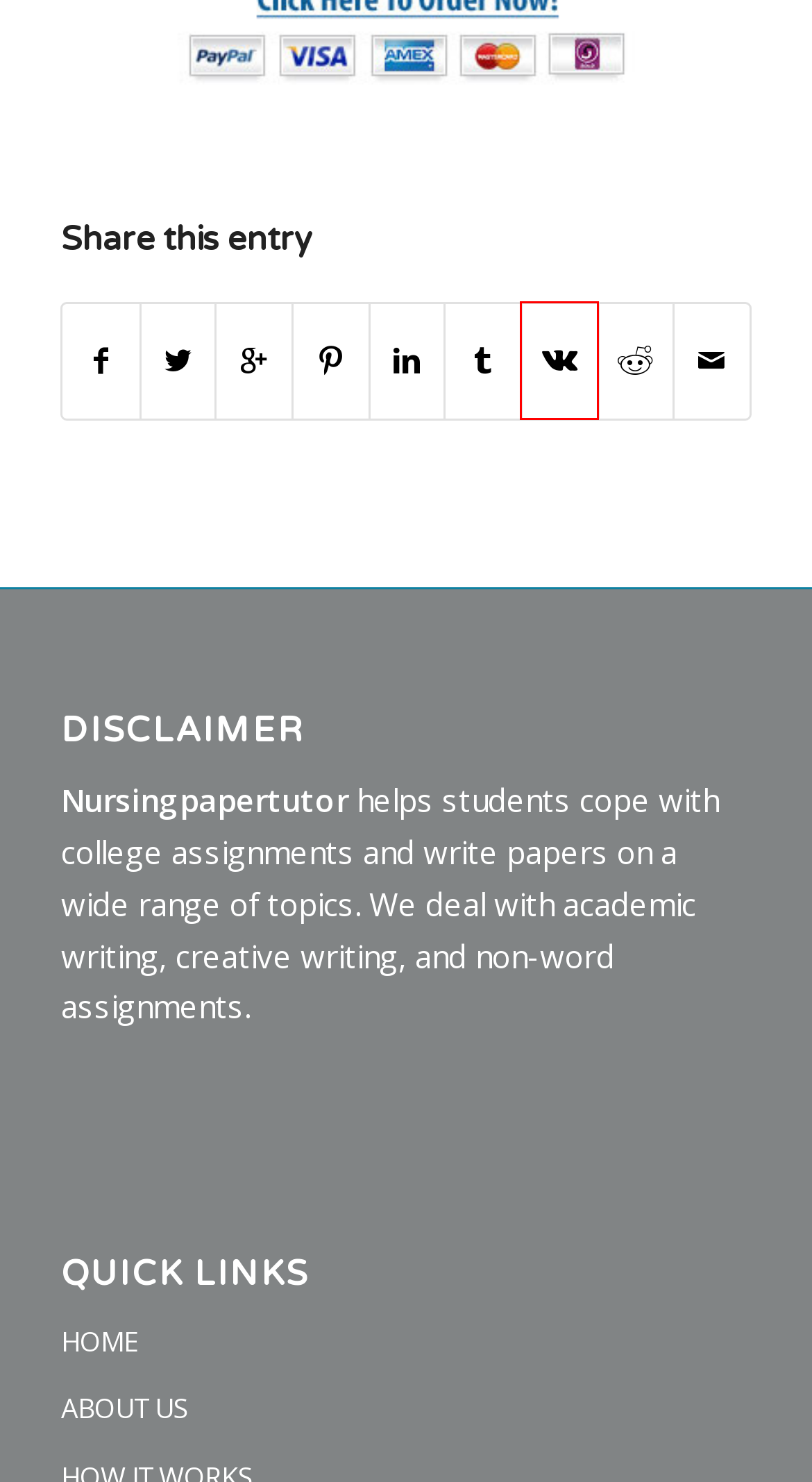You have a screenshot of a webpage with a red bounding box around an element. Identify the webpage description that best fits the new page that appears after clicking the selected element in the red bounding box. Here are the candidates:
A. VK | 登录
B. BLOG - bestgradeprofessors.com
C. HOME - bestgradeprofessors.com
D. ABOUT US - bestgradeprofessors.com
E. bestgradeprofessors.com
F. Uncategorized Archives - bestgradeprofessors.com
G. SERVICES - bestgradeprofessors.com
H. HOW IT WORKS - bestgradeprofessors.com

A